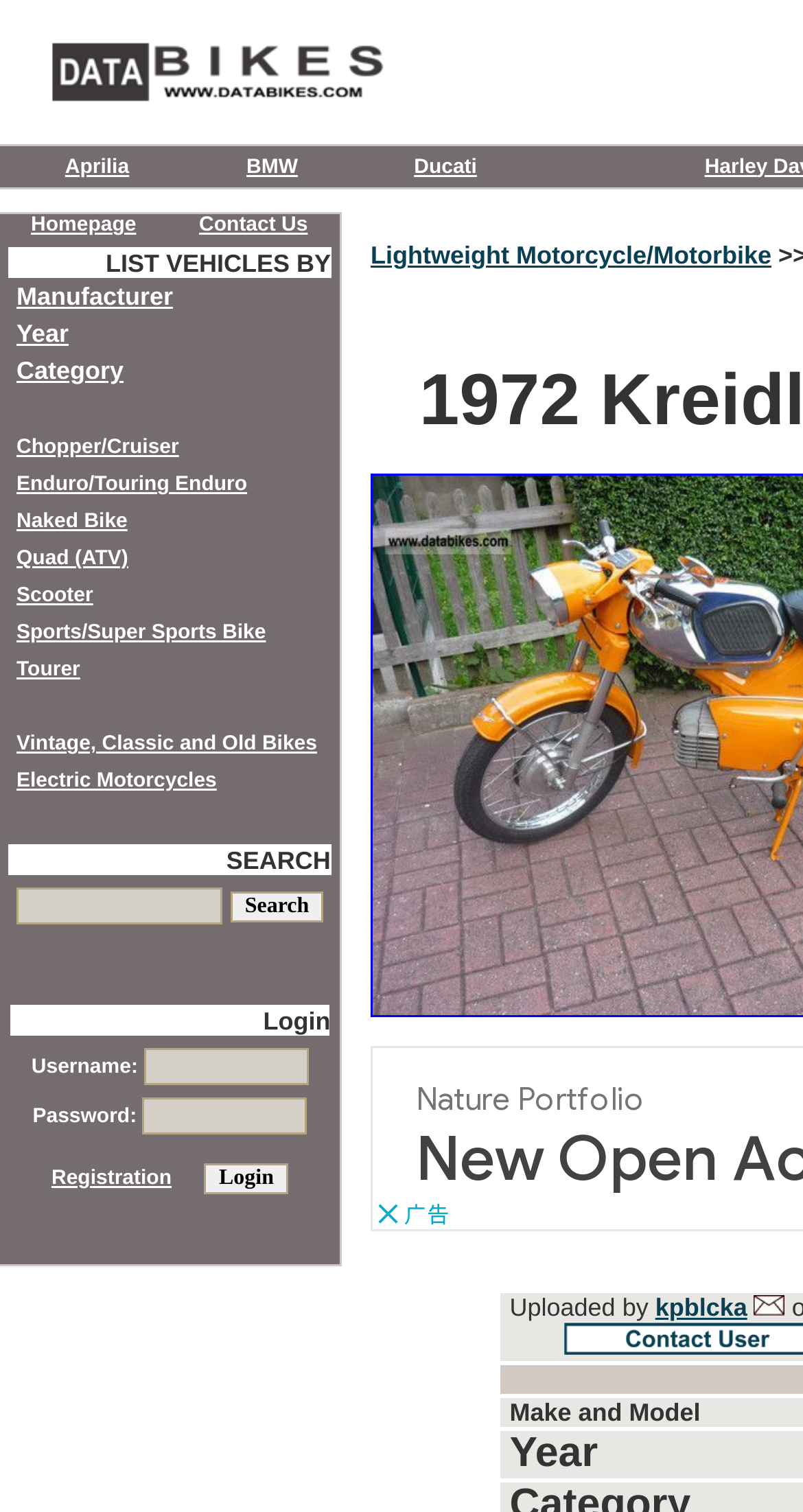Generate a thorough explanation of the webpage's elements.

This webpage is about a 1972 Kreidler RS Lightweight Motorcycle/Motorbike, as indicated by the title. At the top-left corner, there is a logo of databikes.com, which is a link. Below the logo, there are three links to other motorcycle brands: Aprilia, BMW, and Ducati.

To the right of these links, there is a table with a link to Kreidler and a ">>" symbol, followed by a link to "1972" and a "Submit" button. Below this table, there is a long table with multiple rows and columns. The first row contains links to various pages, including "Homepage", "Contact Us", and "LIST VEHICLES BY" with sub-options like "Manufacturer", "Year", "Category", and others.

The rest of the table is divided into sections, each with its own set of links and options. There is a section for searching, with a text box and a "Search" button. Another section is for logging in, with text boxes for username and password, and a "Login" button. There is also a link to "Registration" and a "Login" button.

Throughout the page, there are many links to different motorcycle-related categories and options, suggesting that this webpage is part of a larger database or catalog of motorcycles.